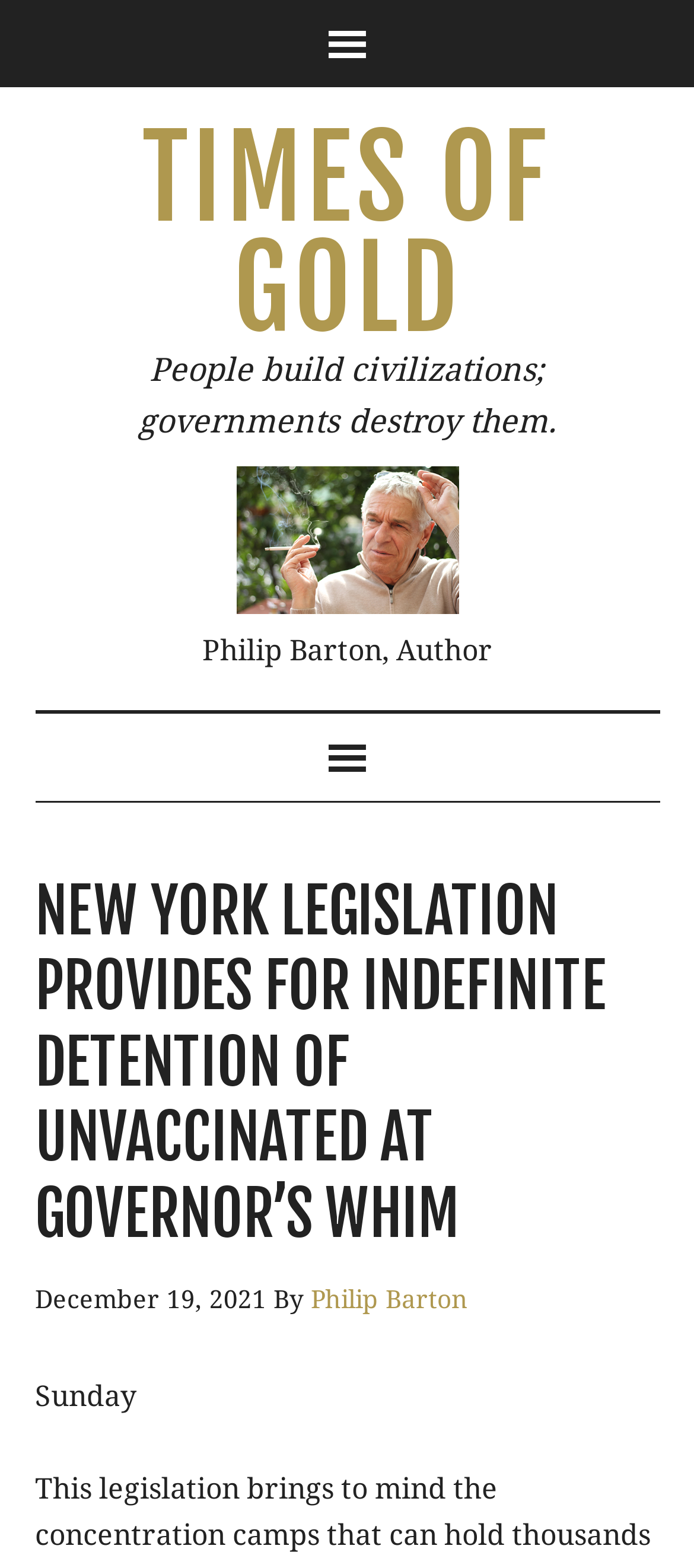What is the quote mentioned in the webpage?
Based on the visual content, answer with a single word or a brief phrase.

People build civilizations; governments destroy them.